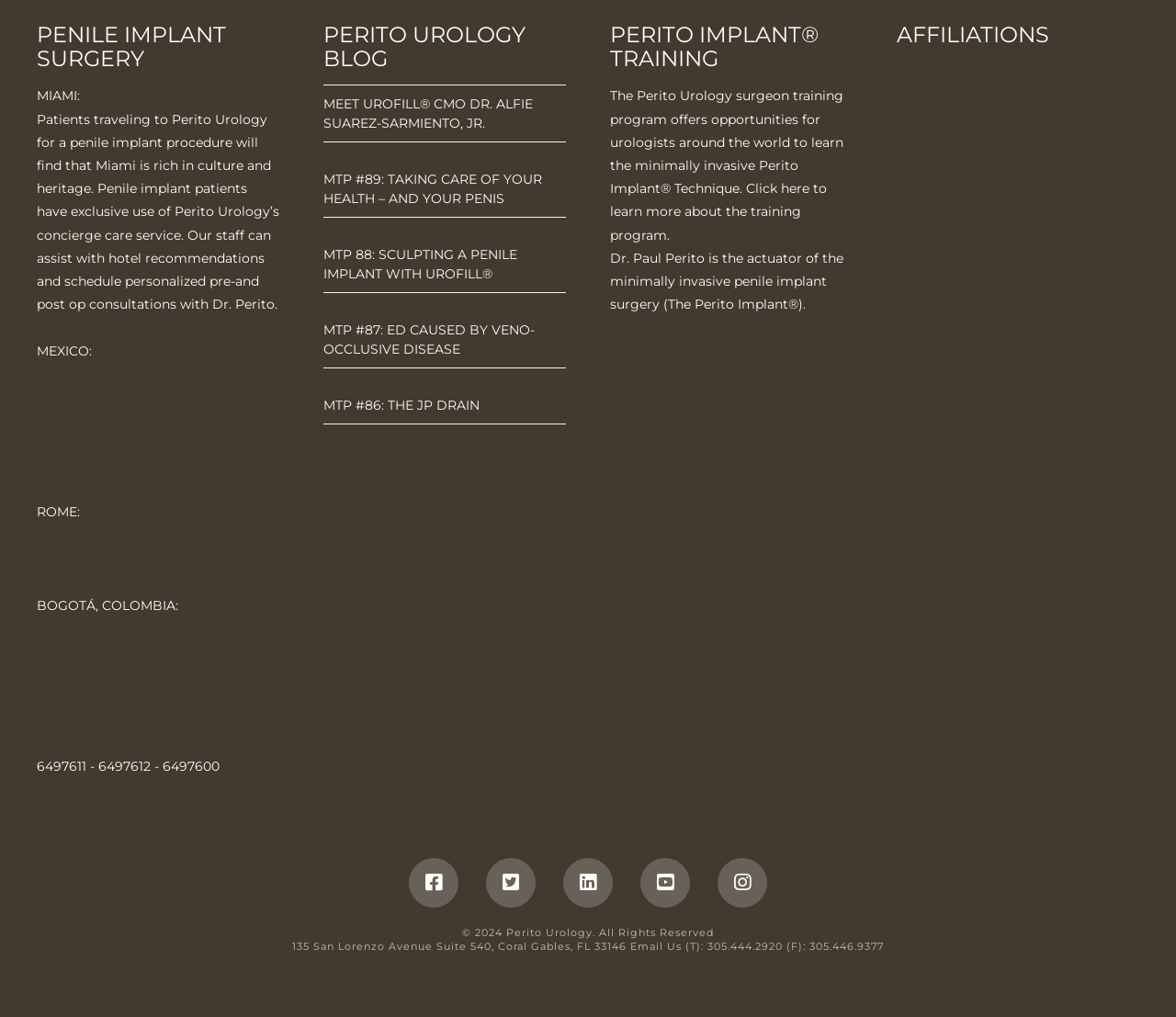Given the content of the image, can you provide a detailed answer to the question?
What are the locations mentioned for penile implant surgery?

The locations mentioned for penile implant surgery can be found in the section above the 'PERITO UROLOGY BLOG' heading, where it lists 'MIAMI:', 'MEXICO:', 'ROME:', and 'BOGOTÁ, COLOMBIA:' with corresponding links and images.